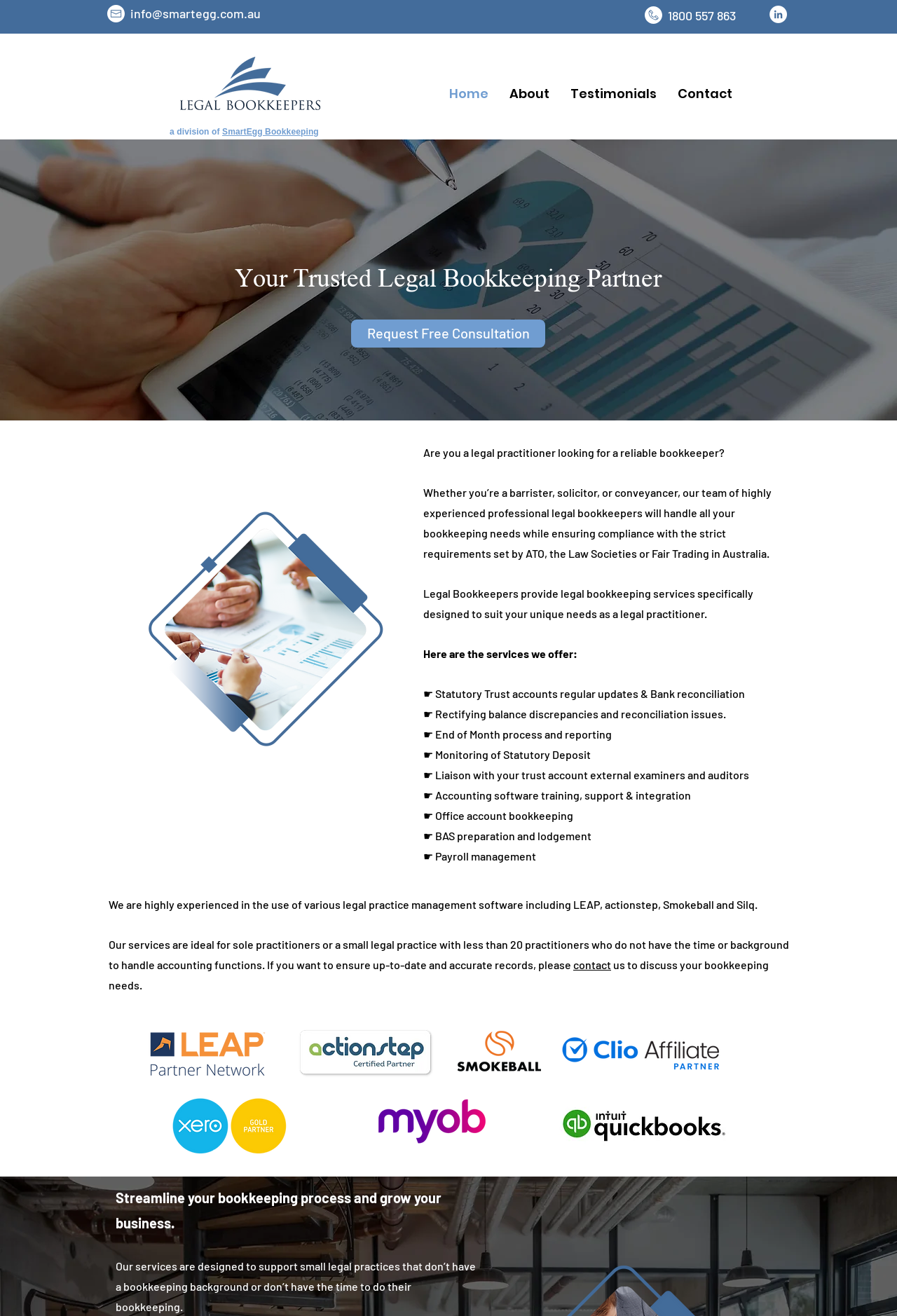Give a concise answer using only one word or phrase for this question:
Who is the target audience of the company's services?

Sole practitioners or small legal practices